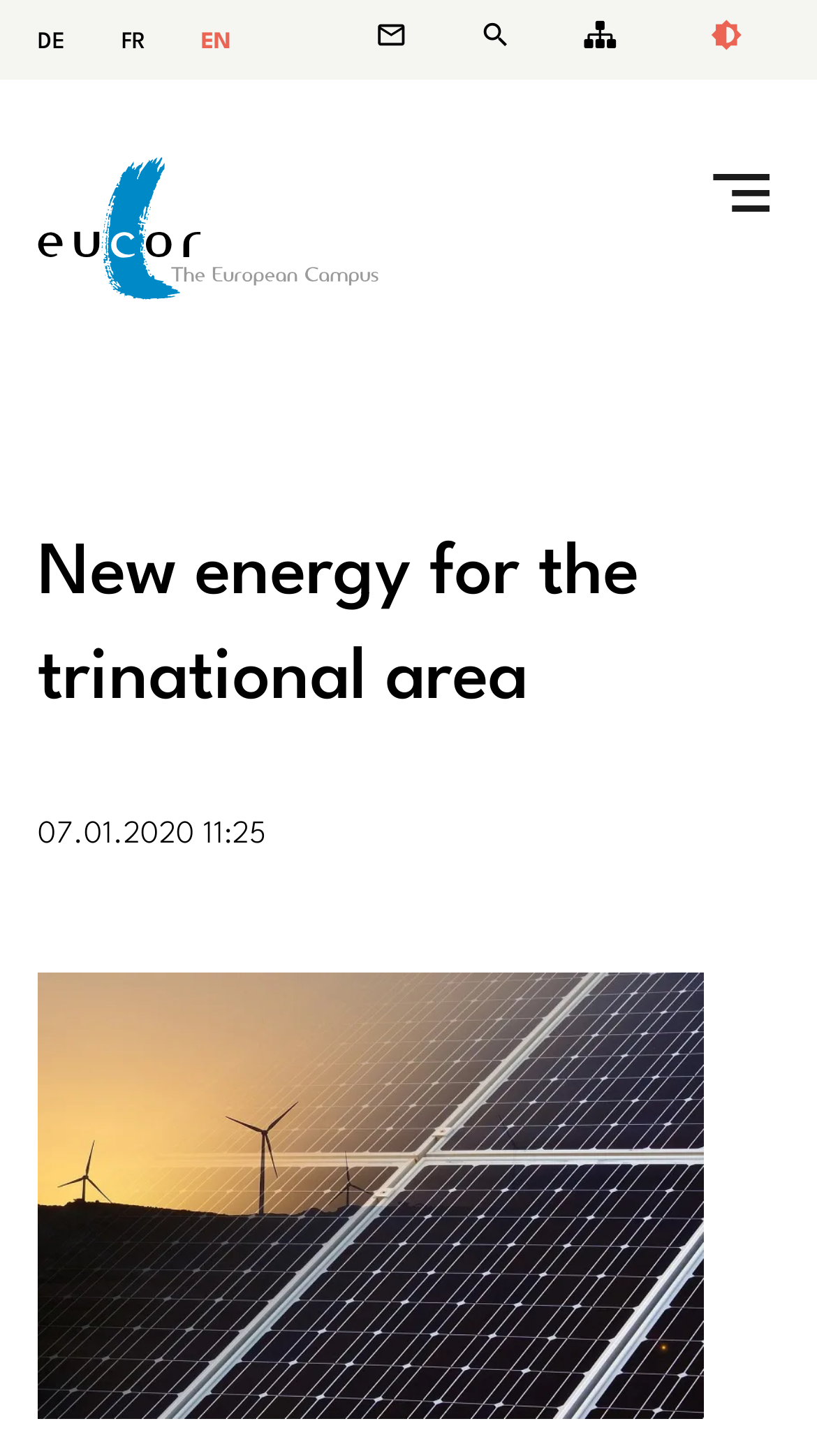Give an in-depth explanation of the webpage layout and content.

The webpage is about "New energy for the trinational area" and appears to be a news article or blog post. At the top left corner, there are three language options: German, French, and English, represented by their respective country codes "DE", "FR", and "EN". 

To the right of the language options, there are four links: "Contact", "Search", "Sitemap", and a button with an unknown icon. These elements are aligned horizontally and are positioned near the top of the page.

Below the language options, there is a link to "Eucor – The European Campus" accompanied by an image. The link and image are positioned at the top left of the page.

The main content of the page is headed by a title "New energy for the trinational area" which is centered near the top of the page. Below the title, there is a timestamp "07.01.2020 11:25" indicating when the article was published.

The main content of the article is accompanied by a large figure that takes up most of the page, which appears to be an image related to wind and solar energy. The image is positioned below the timestamp and title, and spans across most of the page.